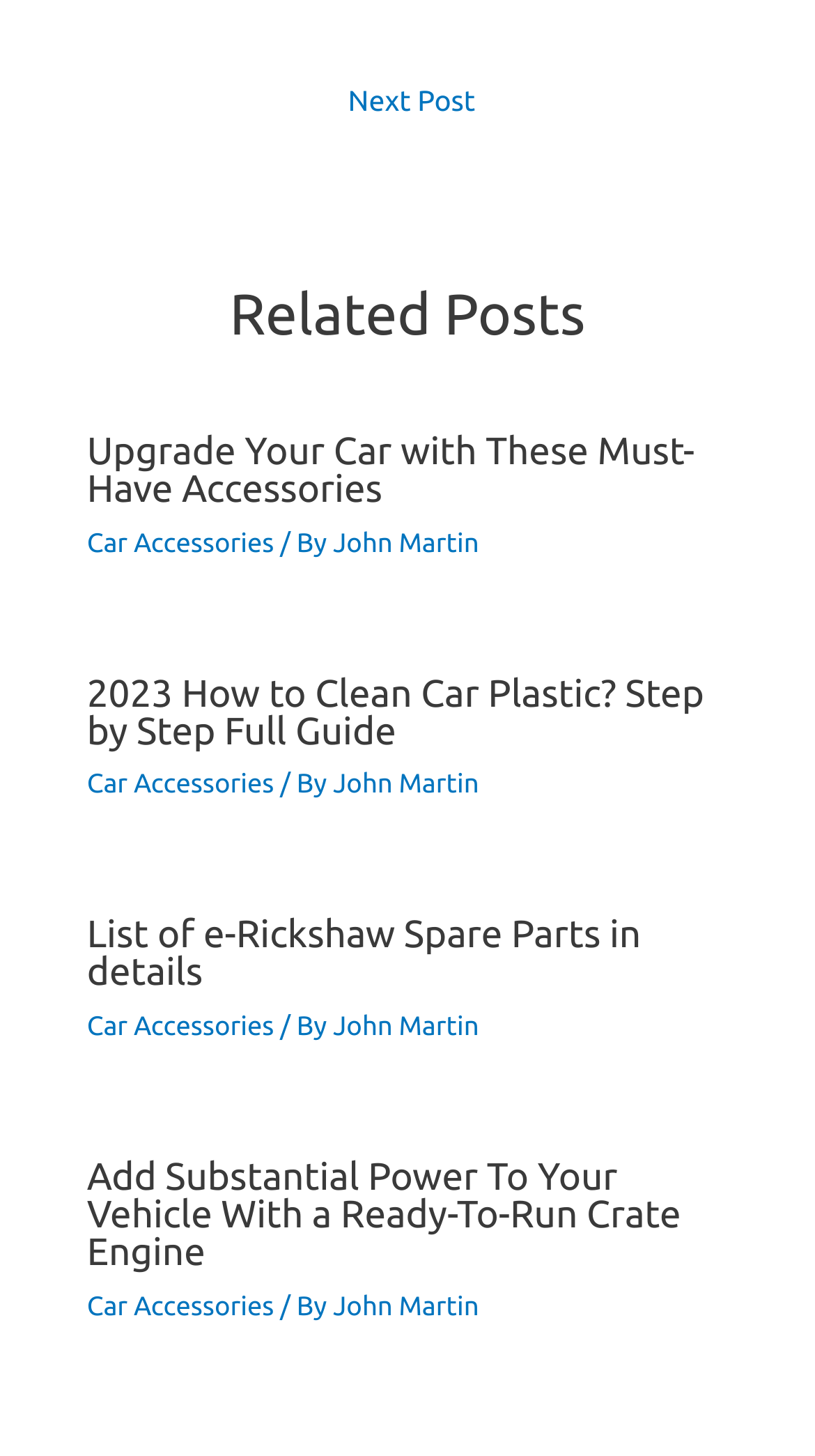Who is the author of the second related post?
Please answer using one word or phrase, based on the screenshot.

John Martin